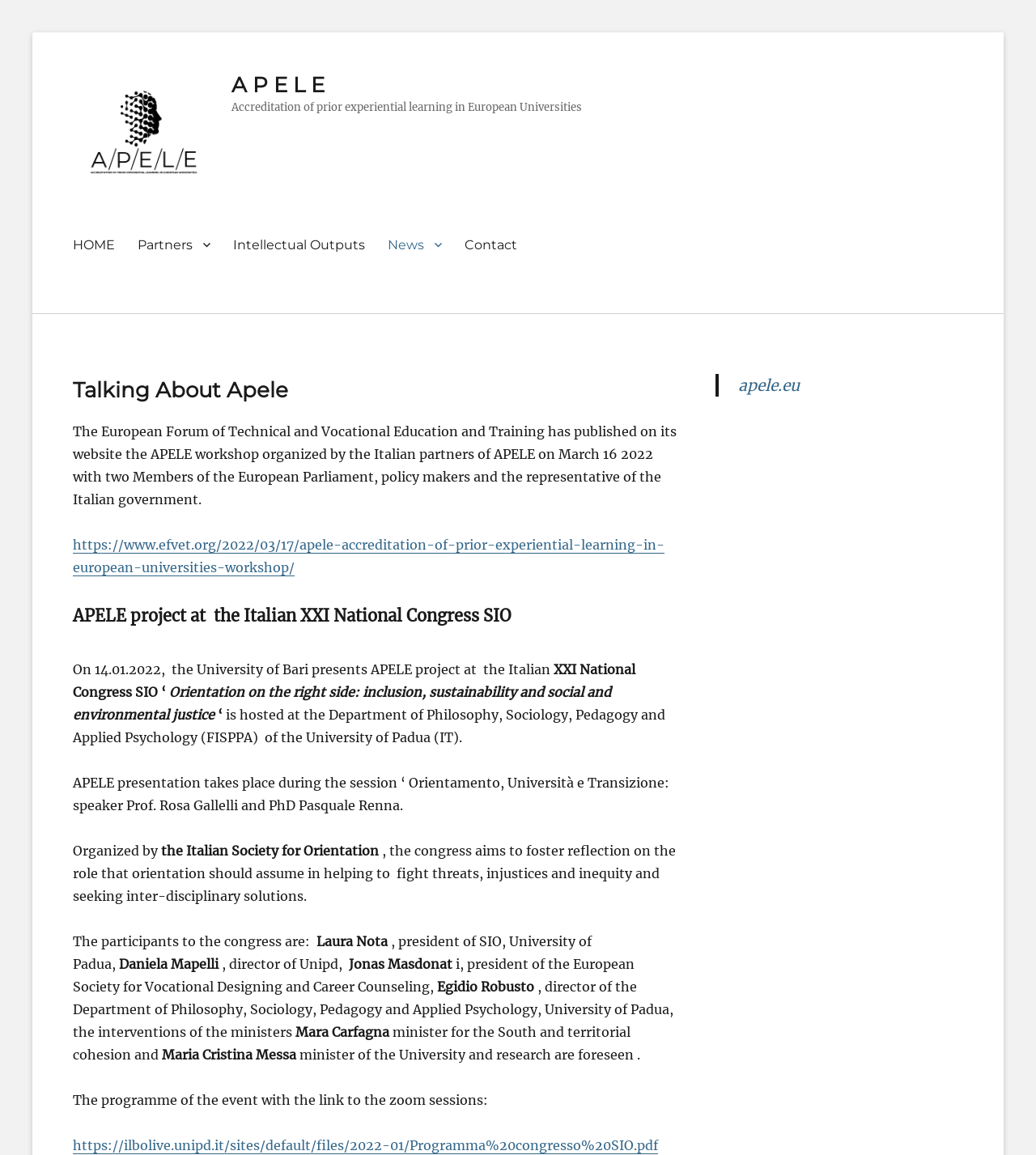Create a detailed summary of the webpage's content and design.

The webpage is about the APELE (Accreditation of prior experiential learning in European Universities) project. At the top, there is a logo and a link to the APELE website. Below the logo, there is a heading that reads "Accreditation of prior experiential learning in European Universities". 

On the left side, there is a primary navigation menu with links to "HOME", "Partners", "Intellectual Outputs", "News", and "Contact". 

The main content of the webpage is divided into several sections. The first section describes a workshop organized by the Italian partners of APELE, which was published on the European Forum of Technical and Vocational Education and Training's website. There is a link to the original article.

The following sections describe the APELE project's presentation at the Italian XXI National Congress SIO, which focuses on inclusion, sustainability, and social and environmental justice. The presentation was given by Prof. Rosa Gallelli and PhD Pasquale Renna.

There are also sections that list the participants of the congress, including Laura Nota, Daniela Mapelli, Jonas Masdonat, Egidio Robusto, Mara Carfagna, and Maria Cristina Messa.

At the bottom of the page, there is a link to the programme of the event, which includes links to Zoom sessions.

On the right side, there is a complementary section with a blockquote that contains a link to the APELE website.